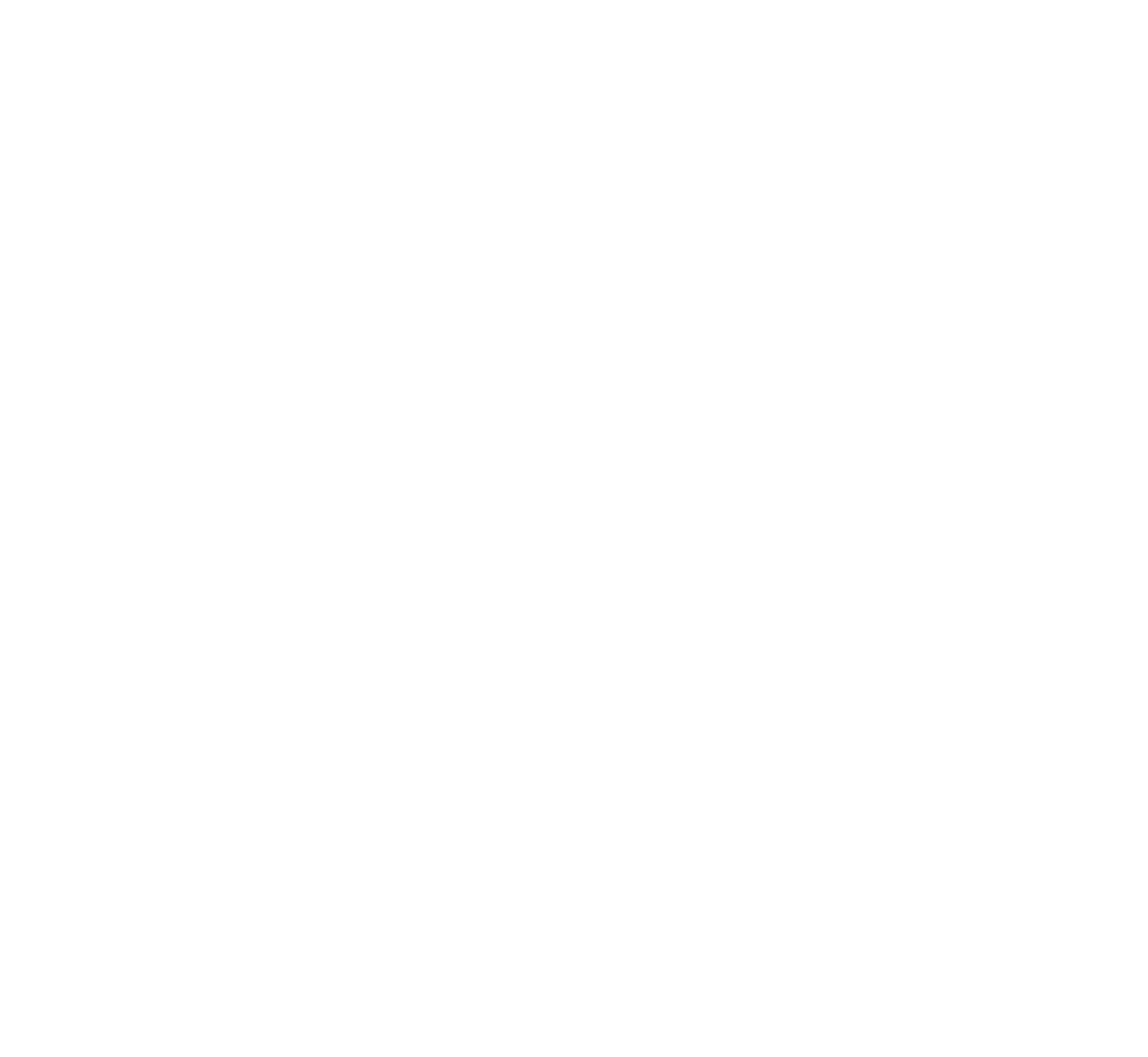Find the bounding box coordinates of the element you need to click on to perform this action: 'Visit the article about adulting'. The coordinates should be represented by four float values between 0 and 1, in the format [left, top, right, bottom].

[0.267, 0.145, 0.306, 0.158]